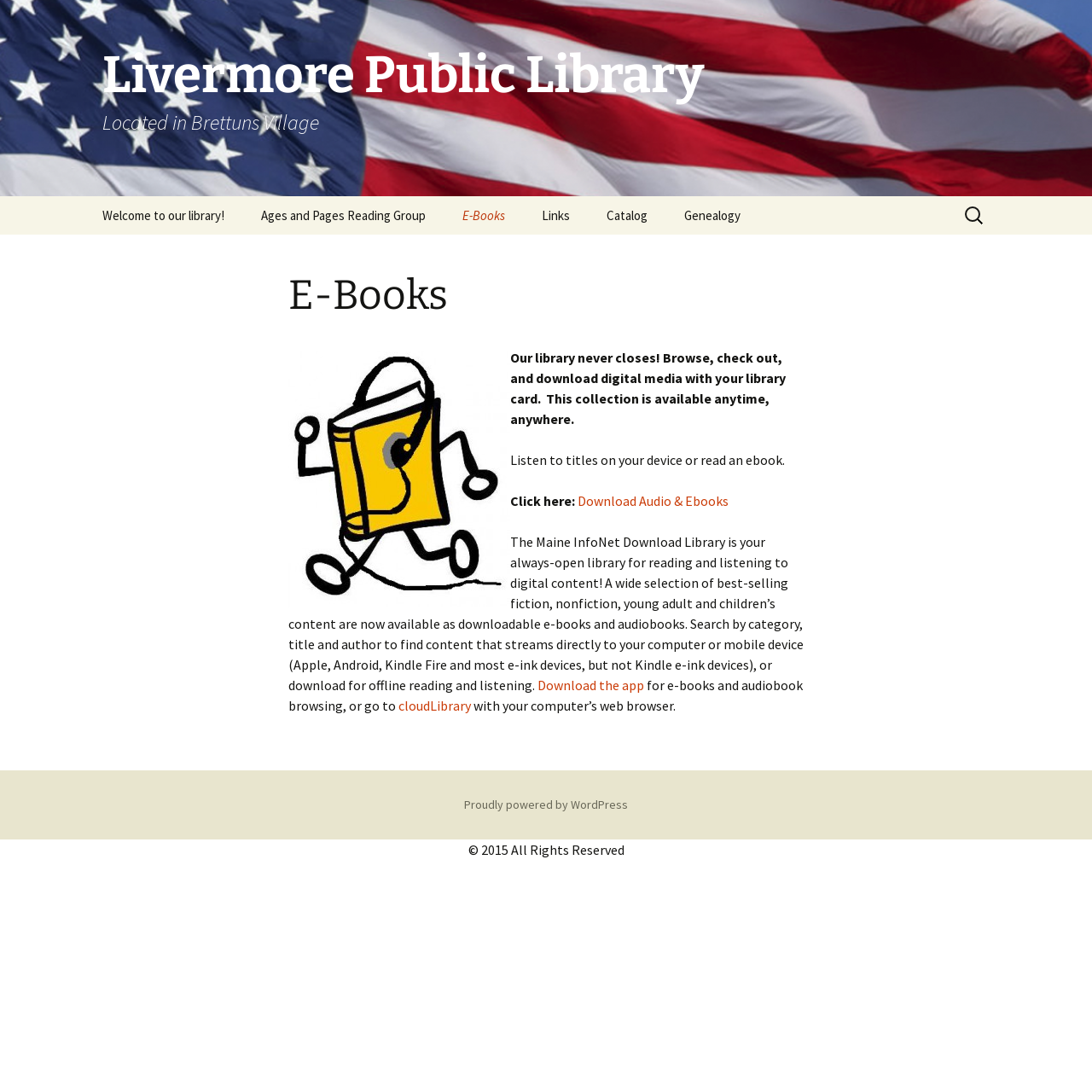Generate a comprehensive caption for the webpage you are viewing.

The webpage is about the e-book section of the Livermore Public Library. At the top, there is a link to the library's homepage, followed by a heading that reads "Livermore Public Library Located in Brettuns Village". Below this, there is a link to skip to the content.

The main content area is divided into two sections. On the left, there are several links to different sections of the library's website, including "Welcome to our library!", "Ages and Pages Reading Group", "E-Books", "Links", "Catalog", and "Genealogy". On the right, there is a search bar with a label "Search for:".

Below the links and search bar, there is a main article section that takes up most of the page. It has a heading that reads "E-Books" and features a logo image of an audiobook. The article introduces the library's e-book collection, stating that it is available anytime and anywhere with a library card. It explains that users can browse, check out, and download digital media, and provides instructions on how to access the collection.

The article also includes a paragraph of text that describes the Maine InfoNet Download Library, which offers a wide selection of e-books and audiobooks that can be streamed or downloaded for offline reading and listening. There are links to download the app or access the cloudLibrary website for e-book and audiobook browsing.

At the bottom of the page, there is a footer section that includes a link to the WordPress website, a copyright notice, and the year 2015.